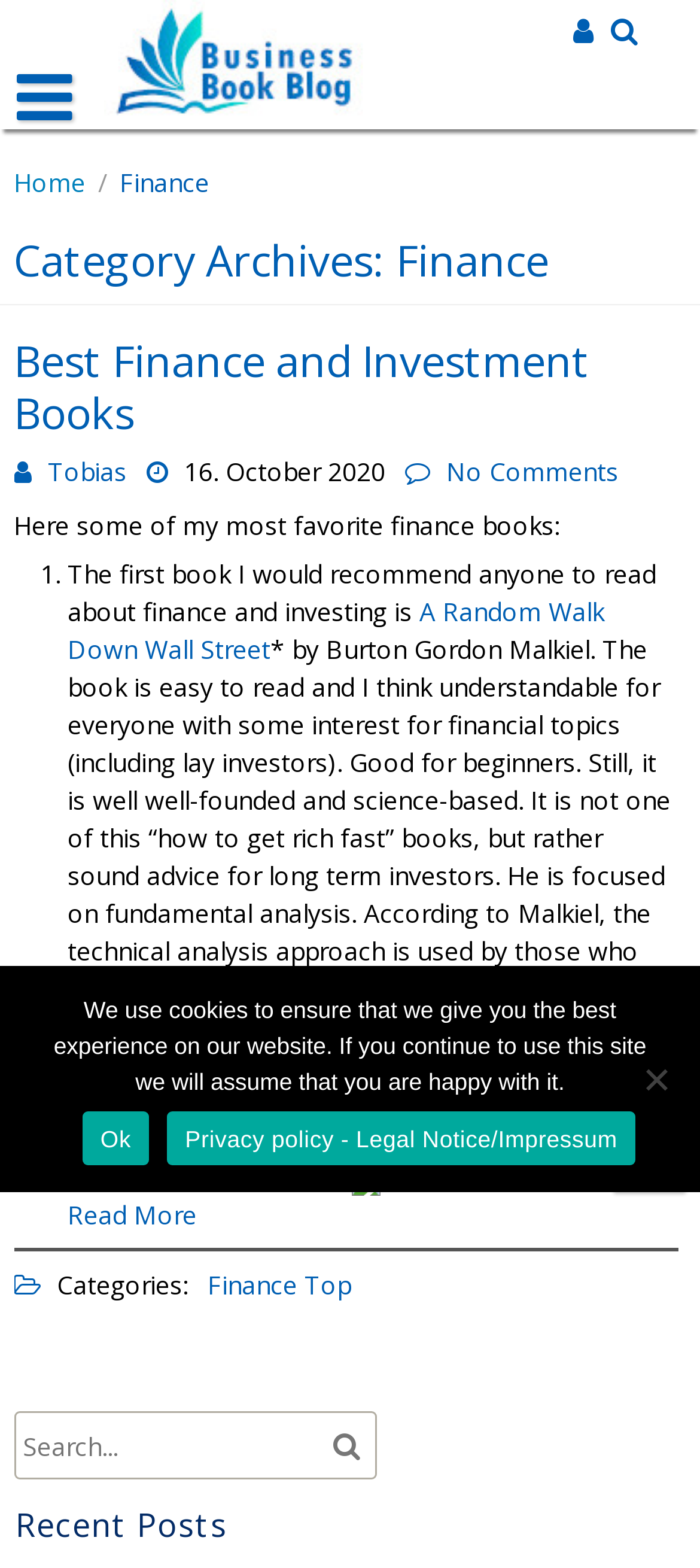Can you find and provide the title of the webpage?

Category Archives: Finance